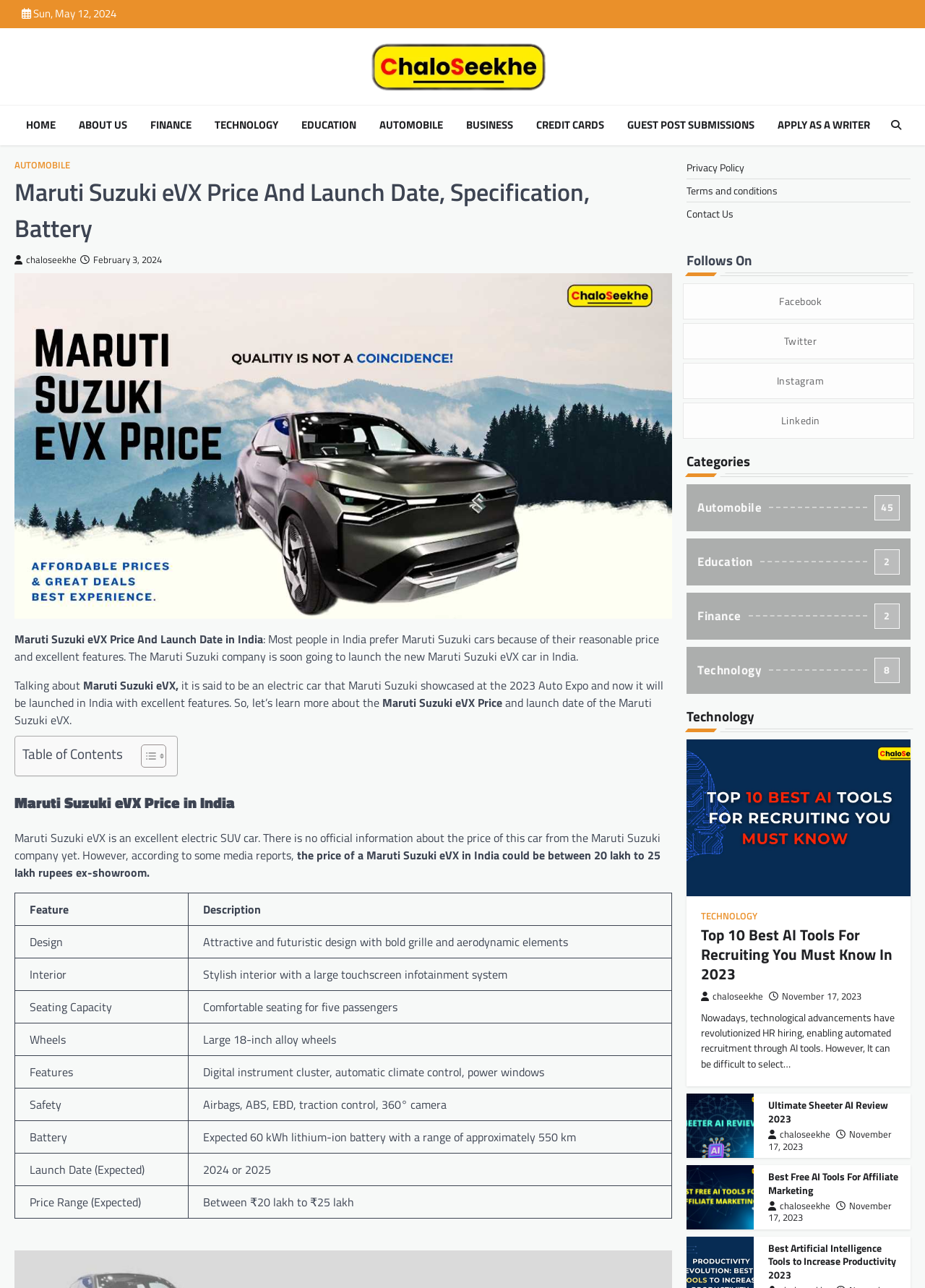Please determine the bounding box coordinates of the element to click on in order to accomplish the following task: "Check the save my name checkbox". Ensure the coordinates are four float numbers ranging from 0 to 1, i.e., [left, top, right, bottom].

None